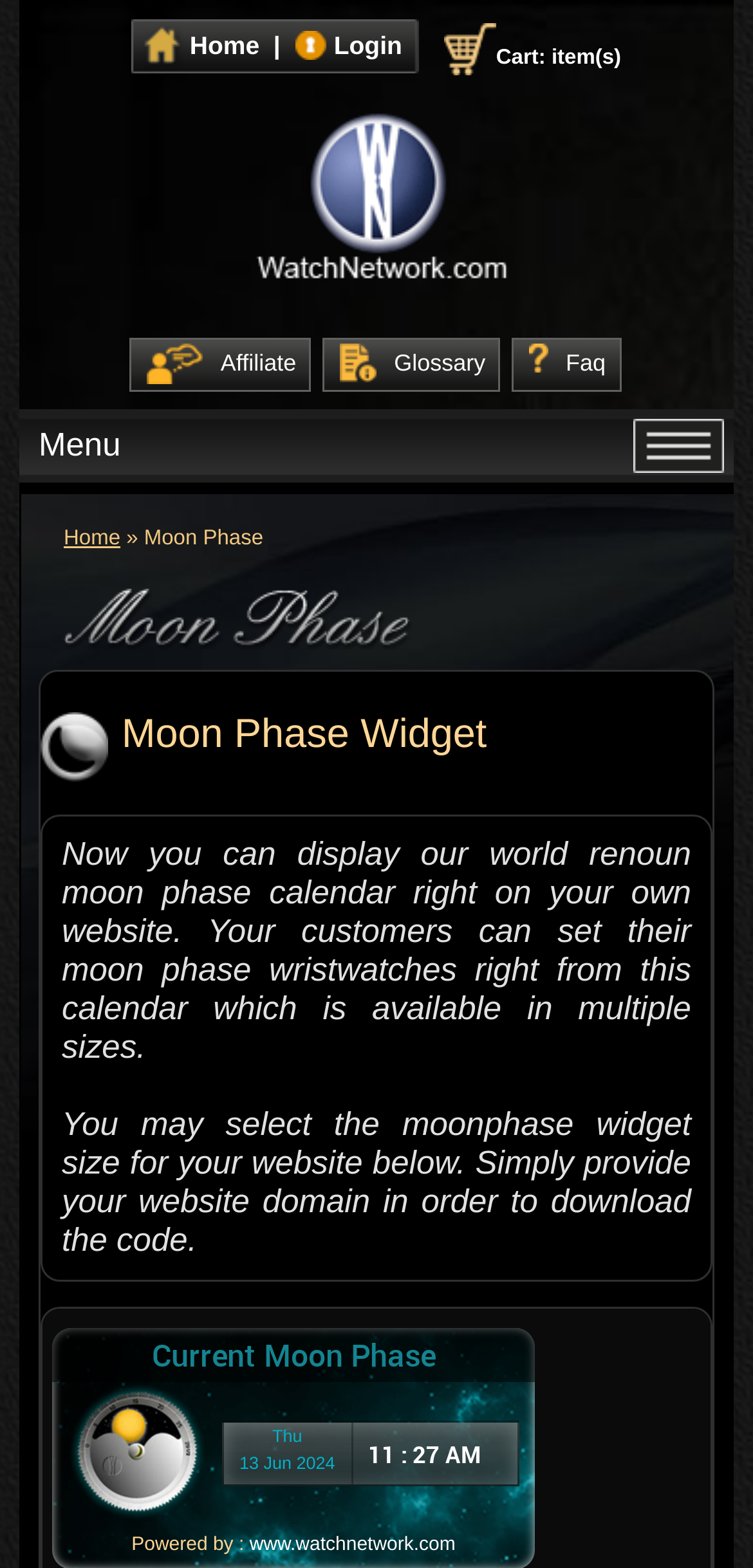Locate the coordinates of the bounding box for the clickable region that fulfills this instruction: "Toggle the menu".

[0.026, 0.261, 0.974, 0.308]